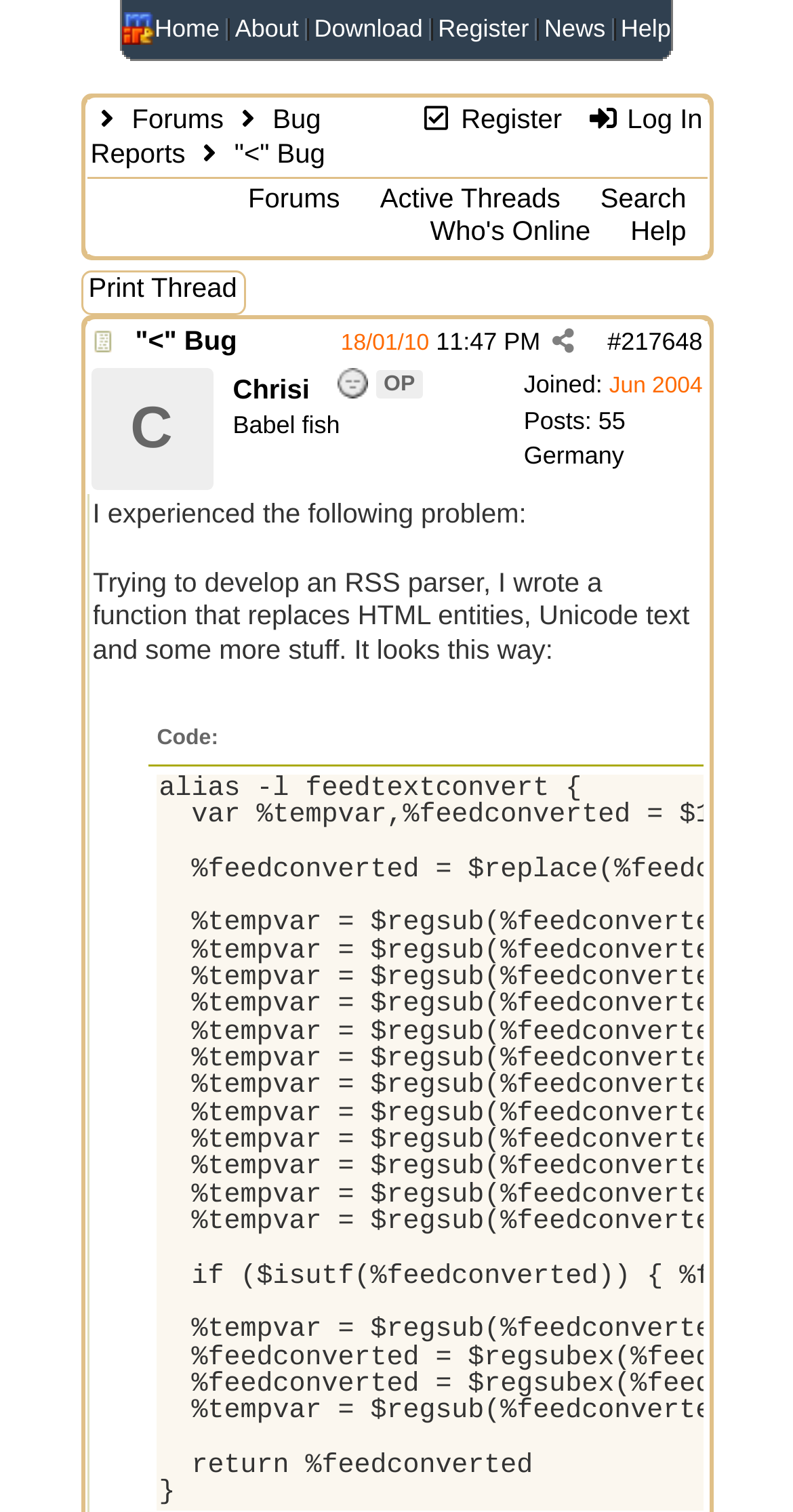Locate the bounding box coordinates of the element that needs to be clicked to carry out the instruction: "Click on the 'Print Thread' button". The coordinates should be given as four float numbers ranging from 0 to 1, i.e., [left, top, right, bottom].

[0.104, 0.18, 0.299, 0.203]